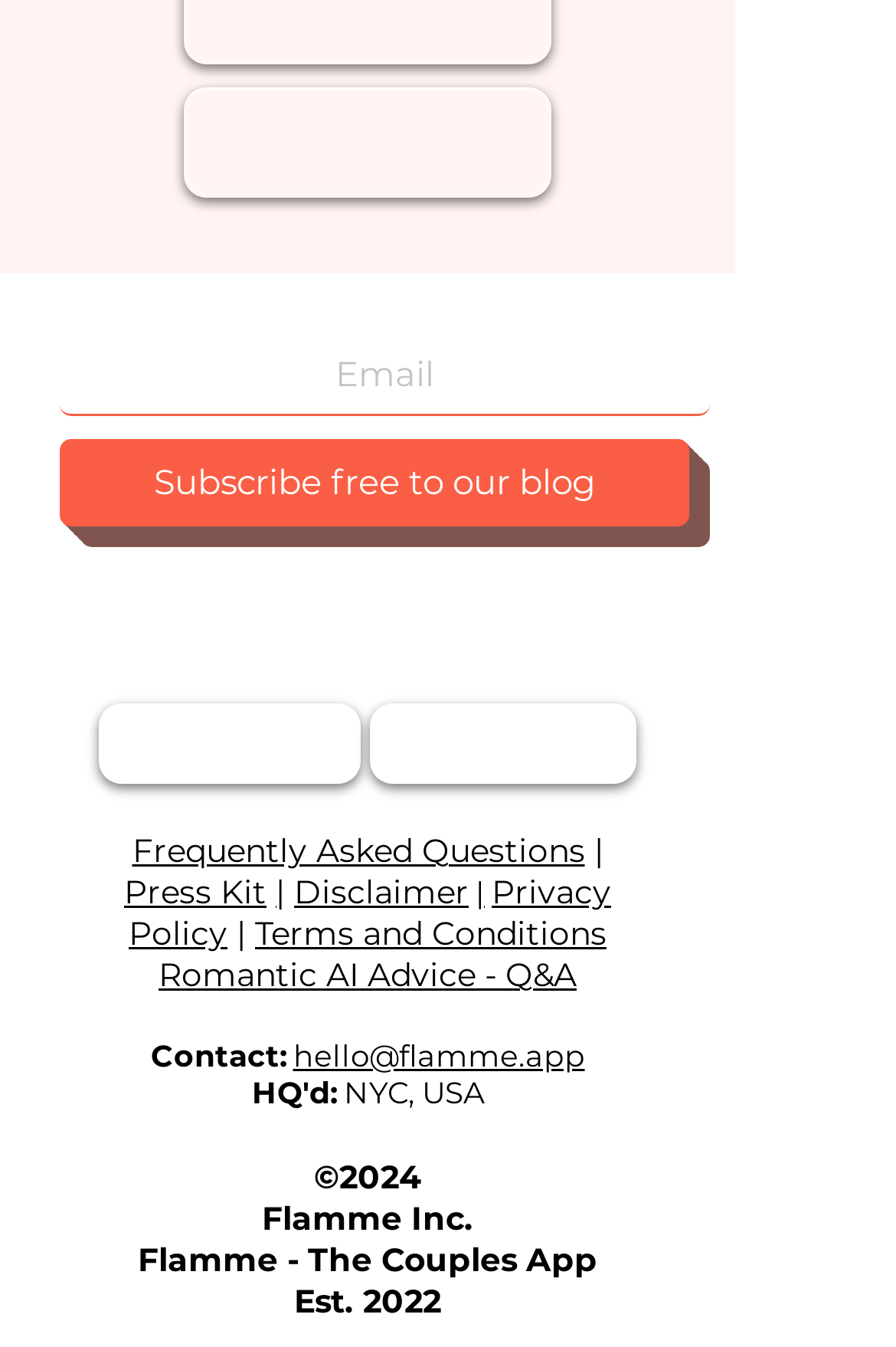Kindly determine the bounding box coordinates of the area that needs to be clicked to fulfill this instruction: "Download Flamme - The Couples App on the App Store".

[0.11, 0.522, 0.403, 0.582]